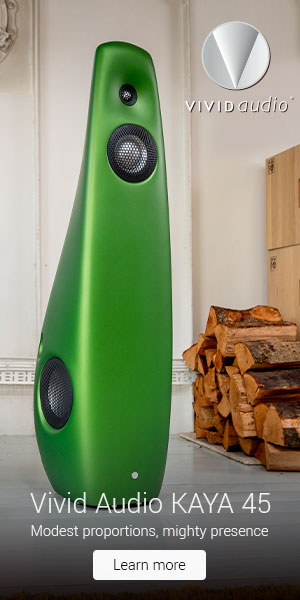What is behind the speaker?
Using the information from the image, give a concise answer in one word or a short phrase.

Logs